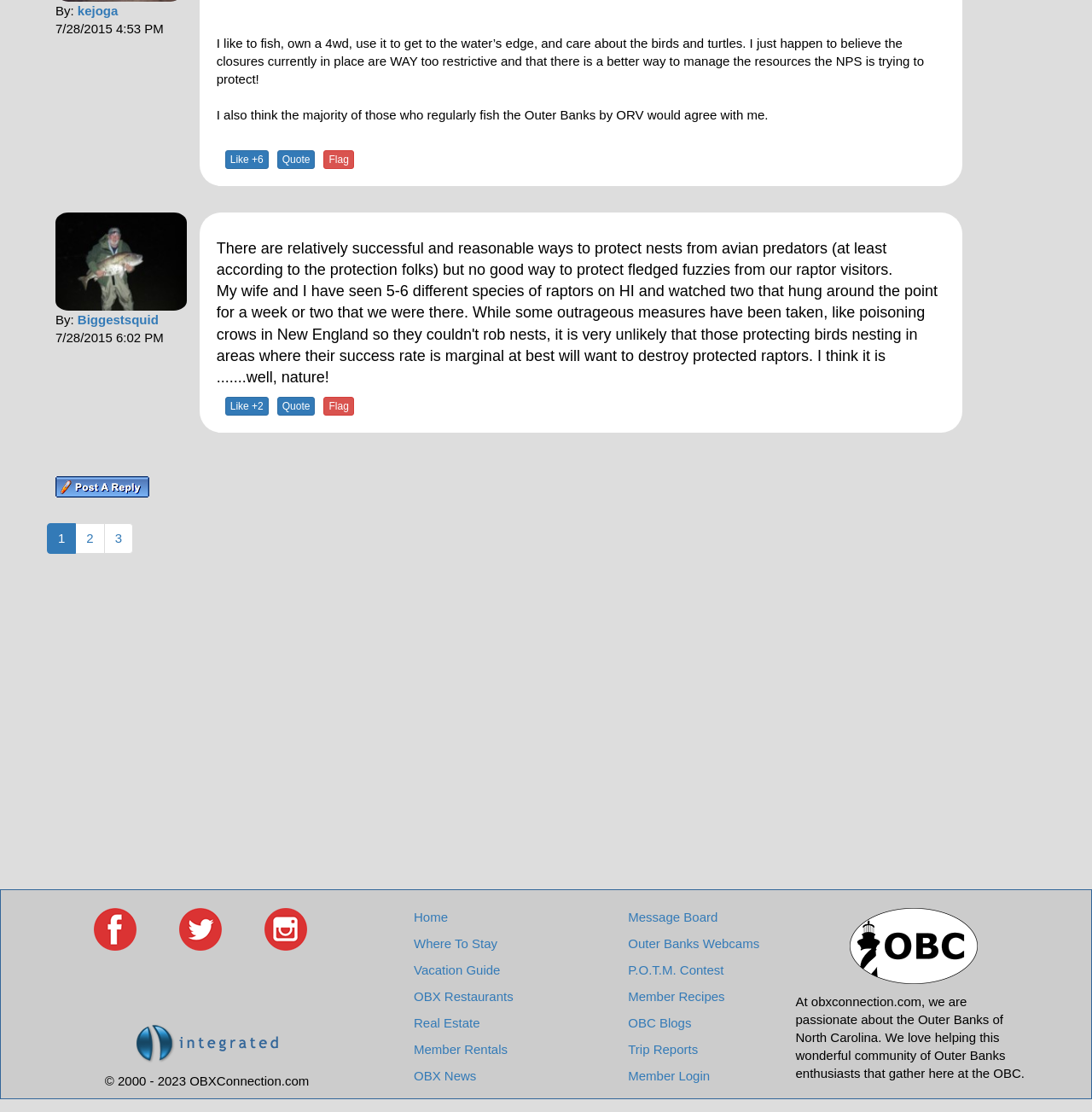Please provide a brief answer to the question using only one word or phrase: 
What is the purpose of the 'Flag' link?

To report a post